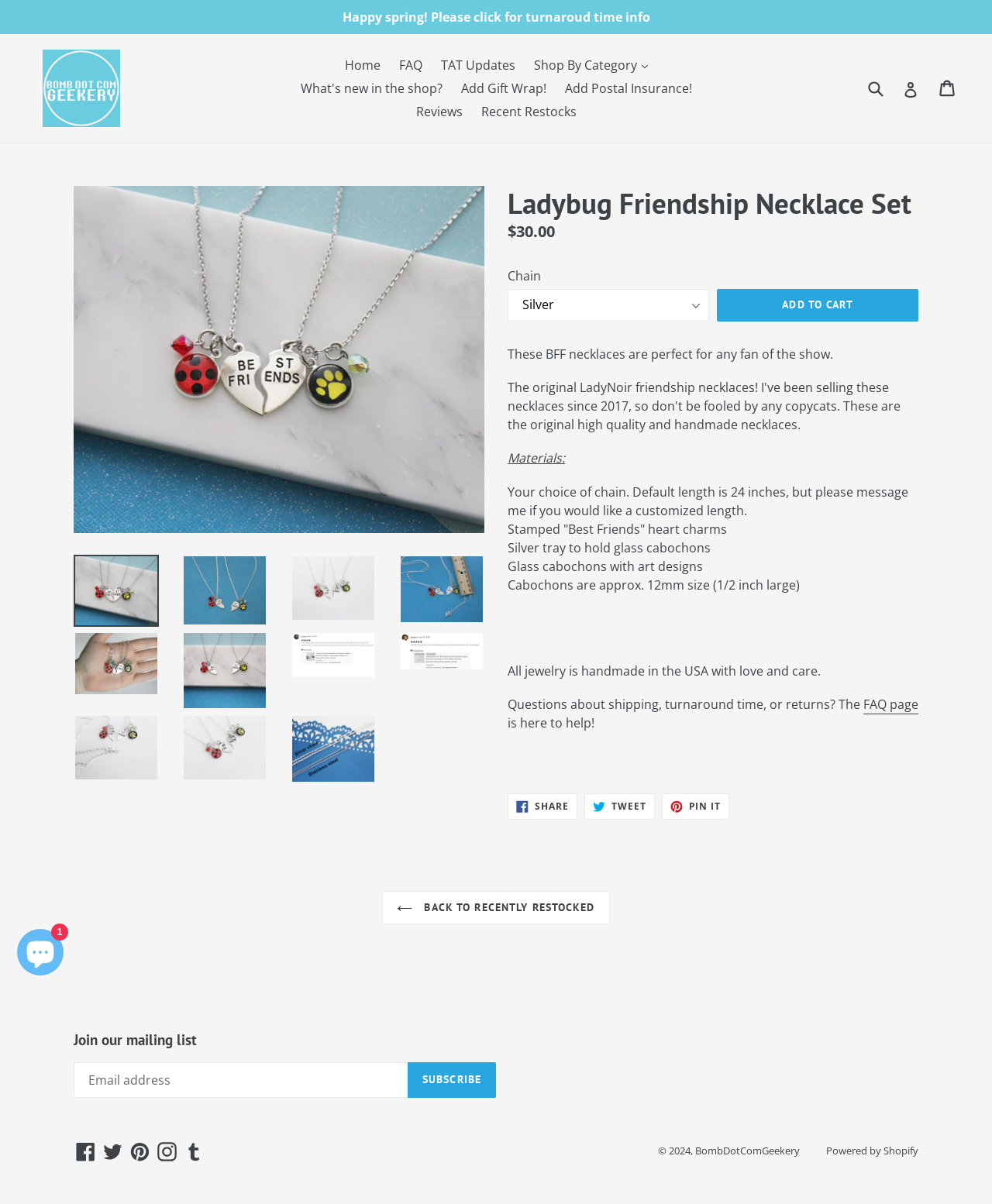What is the name of the necklace set?
Carefully analyze the image and provide a thorough answer to the question.

The name of the necklace set can be found in the heading element with the text 'Ladybug Friendship Necklace Set' located at the top of the main content area.